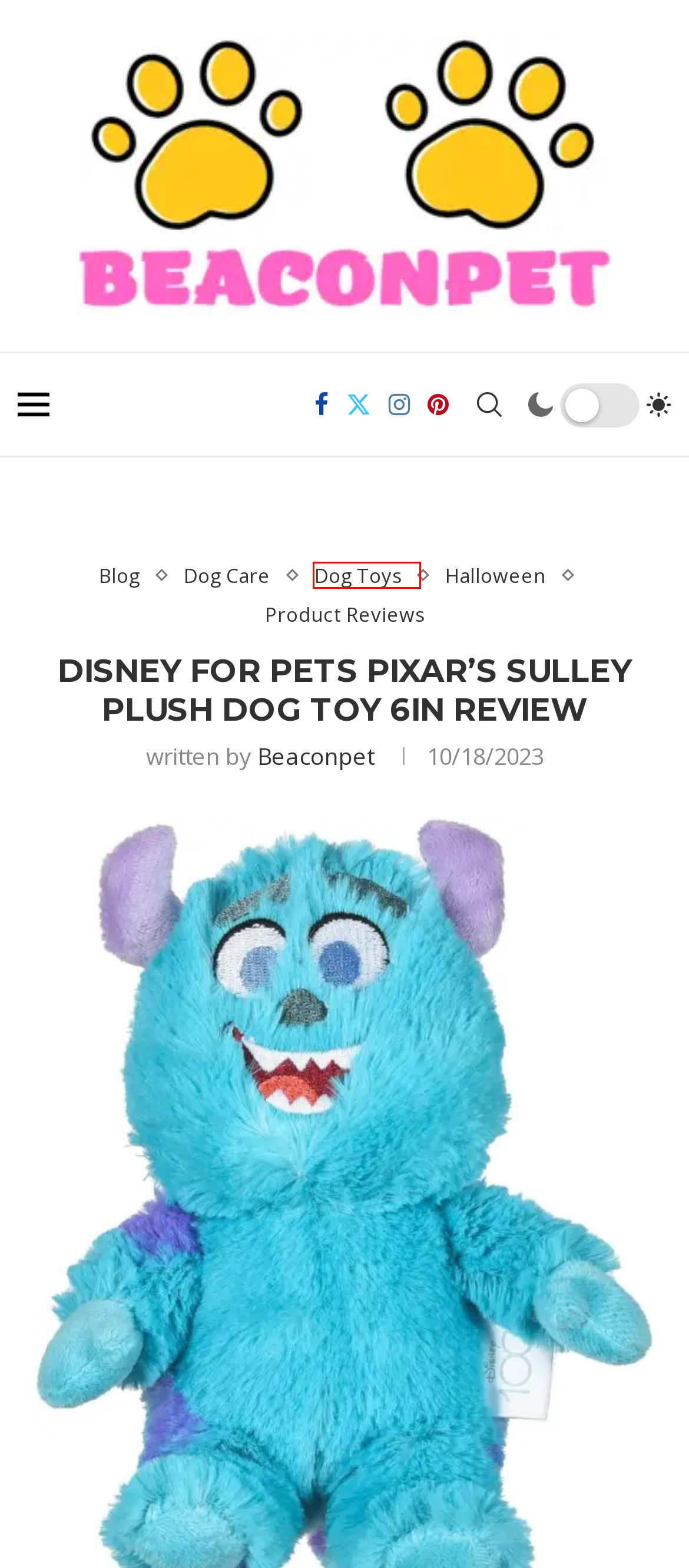Inspect the provided webpage screenshot, concentrating on the element within the red bounding box. Select the description that best represents the new webpage after you click the highlighted element. Here are the candidates:
A. Disney - BEACONPET
B. Paw-some Picks Unleashed: Beaconpet's Pet Essentials Reviewed!
C. Snowball the cat: A beloved character on The Simpsons - BEACONPET
D. Halloween - BEACONPET
E. Blog - BEACONPET
F. Beaconpet: The Authoritative Guide to Dogs and Cats
G. BeaconPet is the Top Dog Care Blog - BEACONPET
H. Dog Toys: The Best of the Best - BEACONPET

H